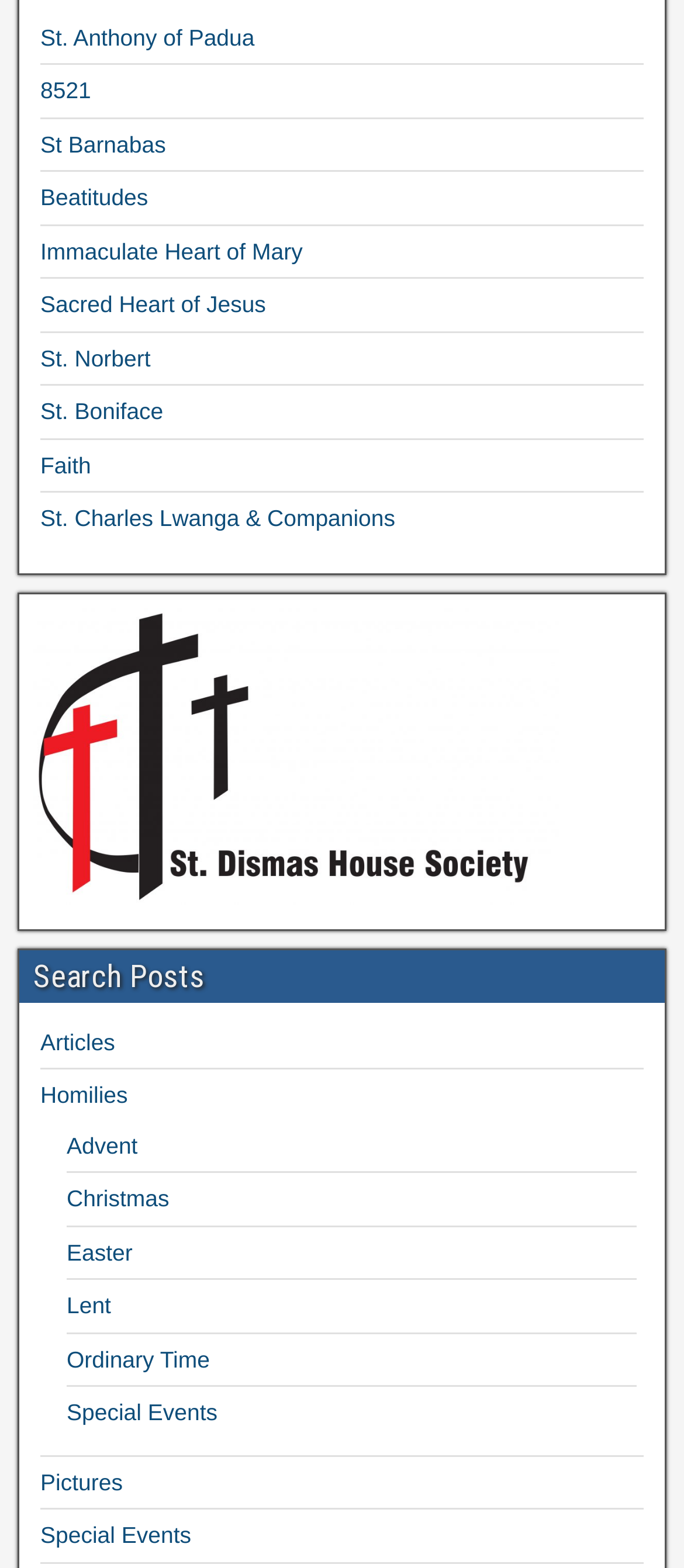Give a one-word or phrase response to the following question: What is the last special event listed?

Special Events